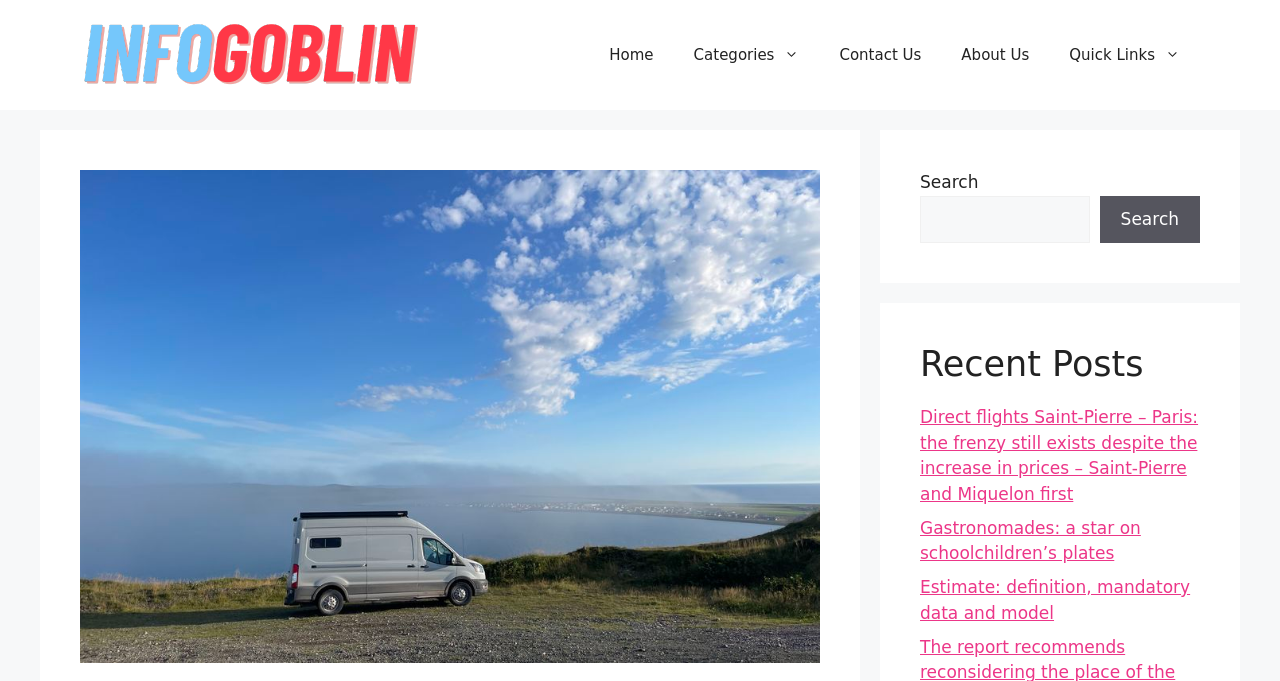What are the categories available on the website?
Provide a detailed answer to the question using information from the image.

I found the categories by examining the navigation element with the label 'Primary', which contains links to different categories, including 'Home', 'Categories', 'Contact Us', 'About Us', and 'Quick Links'.